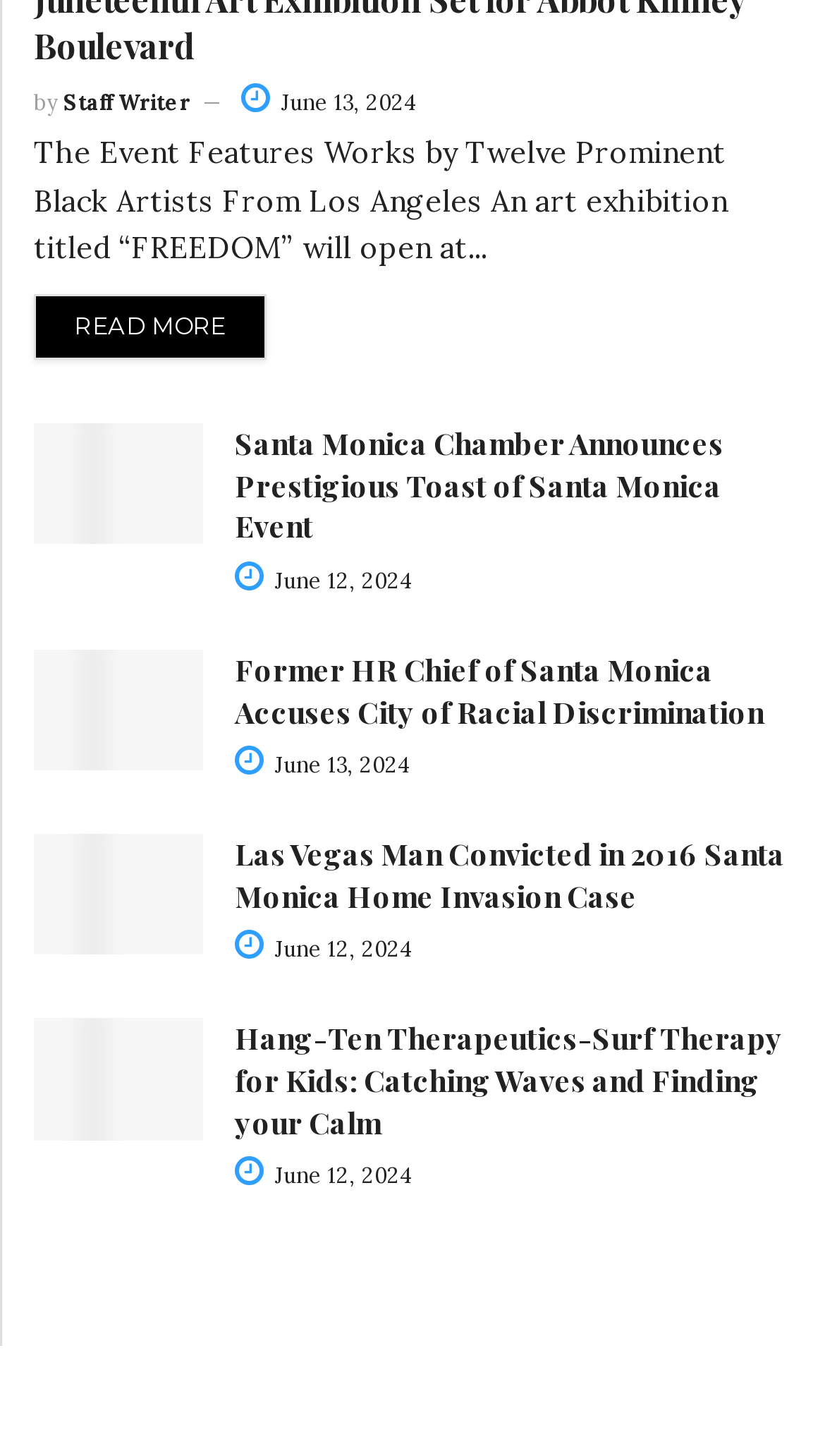Can you show the bounding box coordinates of the region to click on to complete the task described in the instruction: "Explore Hang-Ten Therapeutics' Surf Therapy for Kids"?

[0.041, 0.7, 0.246, 0.783]